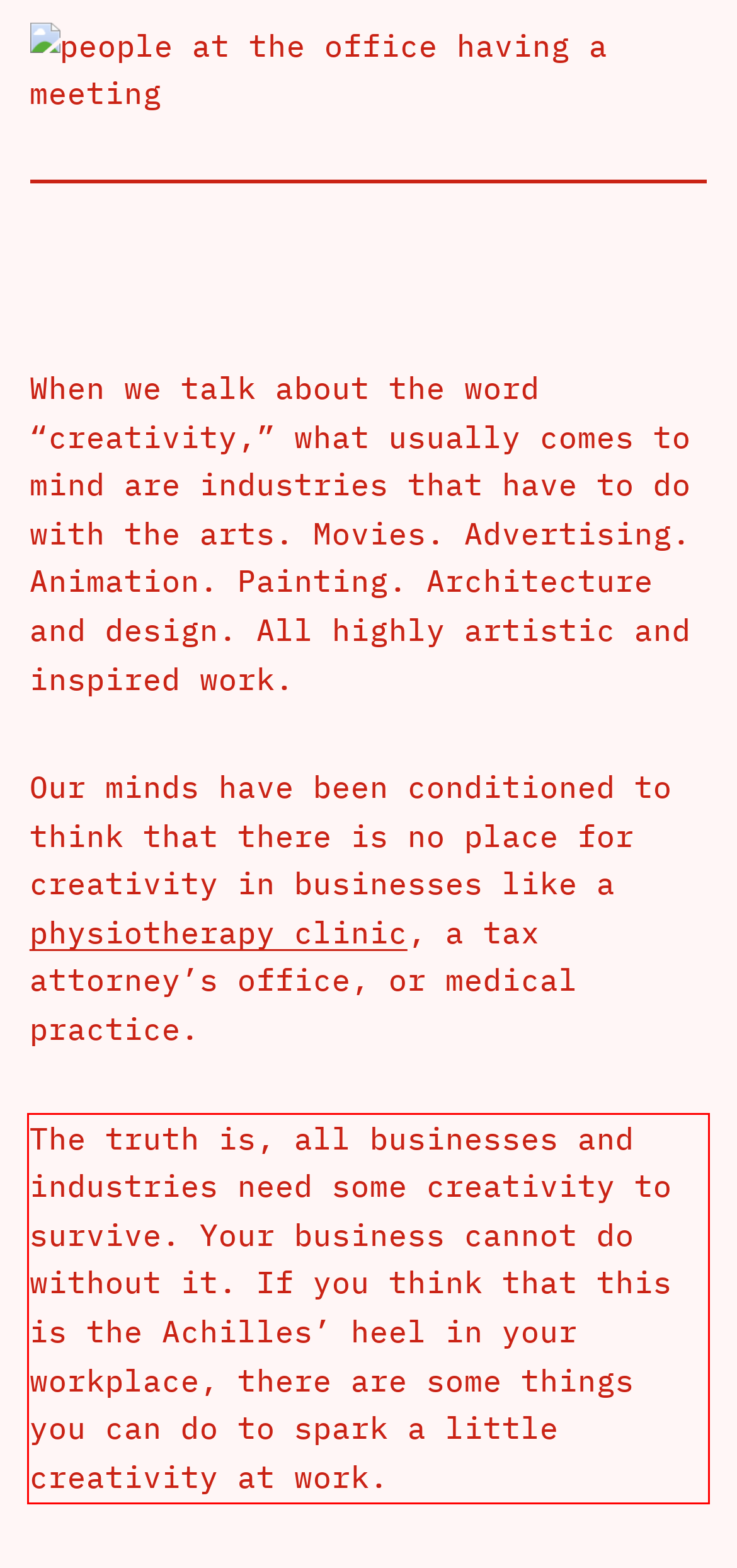From the given screenshot of a webpage, identify the red bounding box and extract the text content within it.

The truth is, all businesses and industries need some creativity to survive. Your business cannot do without it. If you think that this is the Achilles’ heel in your workplace, there are some things you can do to spark a little creativity at work.